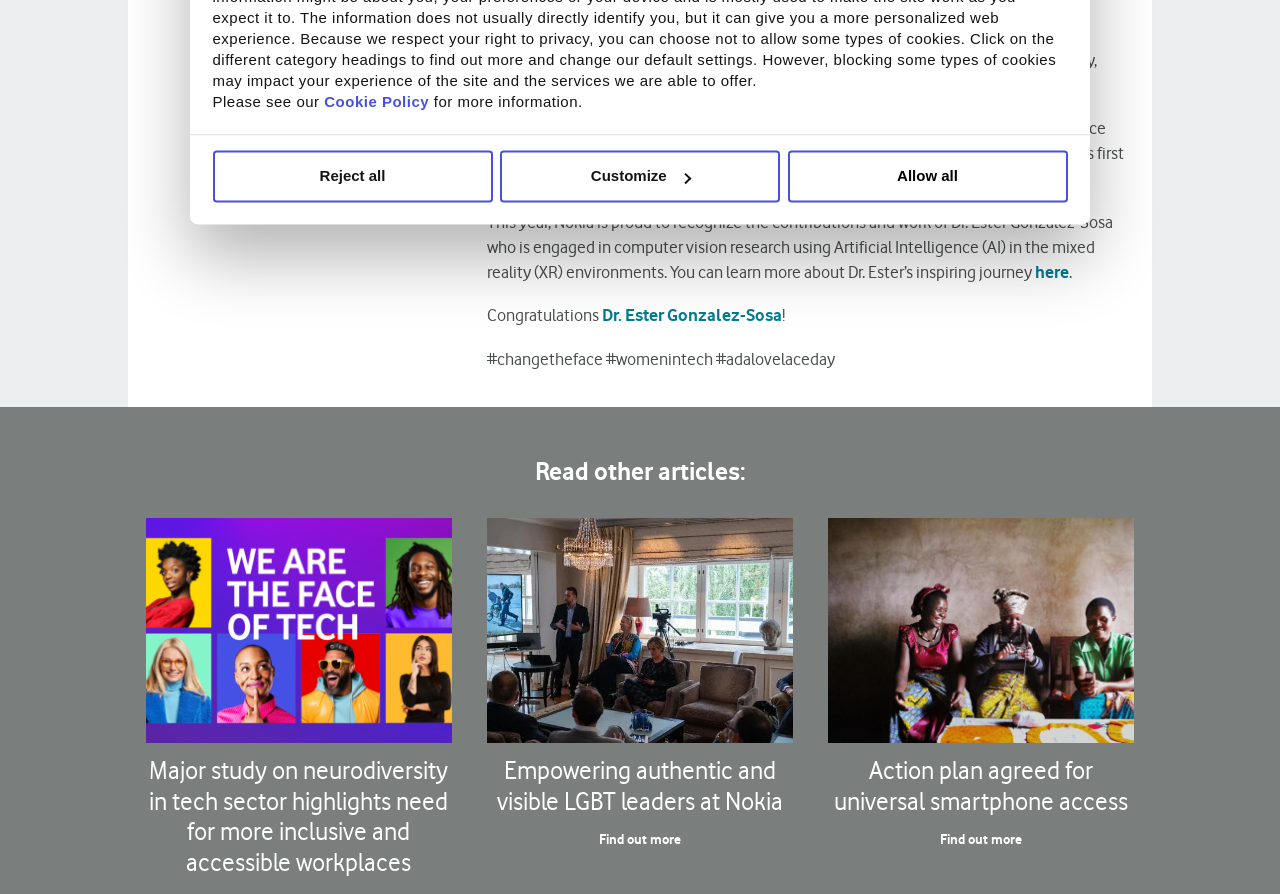Identify the bounding box for the given UI element using the description provided. Coordinates should be in the format (top-left x, top-left y, bottom-right x, bottom-right y) and must be between 0 and 1. Here is the description: here

[0.808, 0.293, 0.835, 0.316]